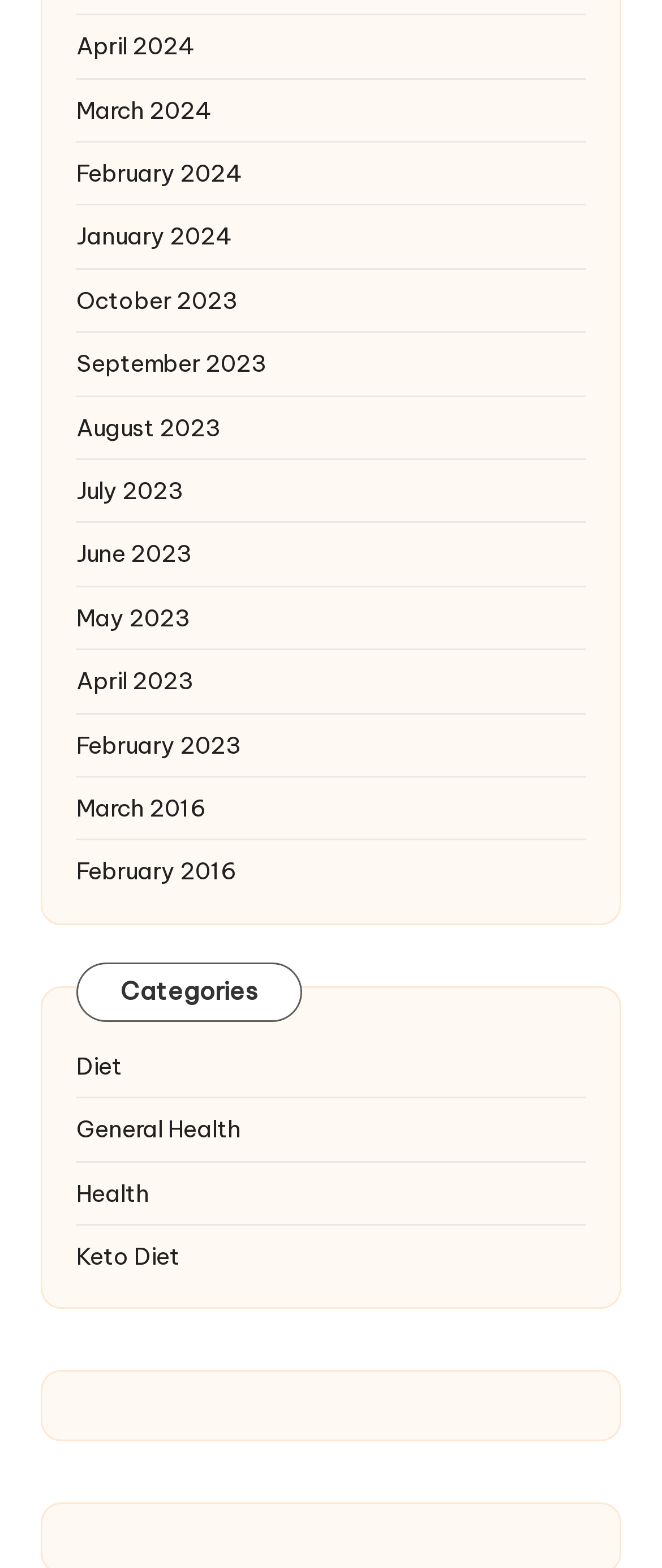Are the month links in chronological order?
Answer the question in a detailed and comprehensive manner.

I examined the list of month links and found that they are not in chronological order. For example, 'April 2024' comes before 'March 2024', and 'February 2016' comes after 'March 2016'.